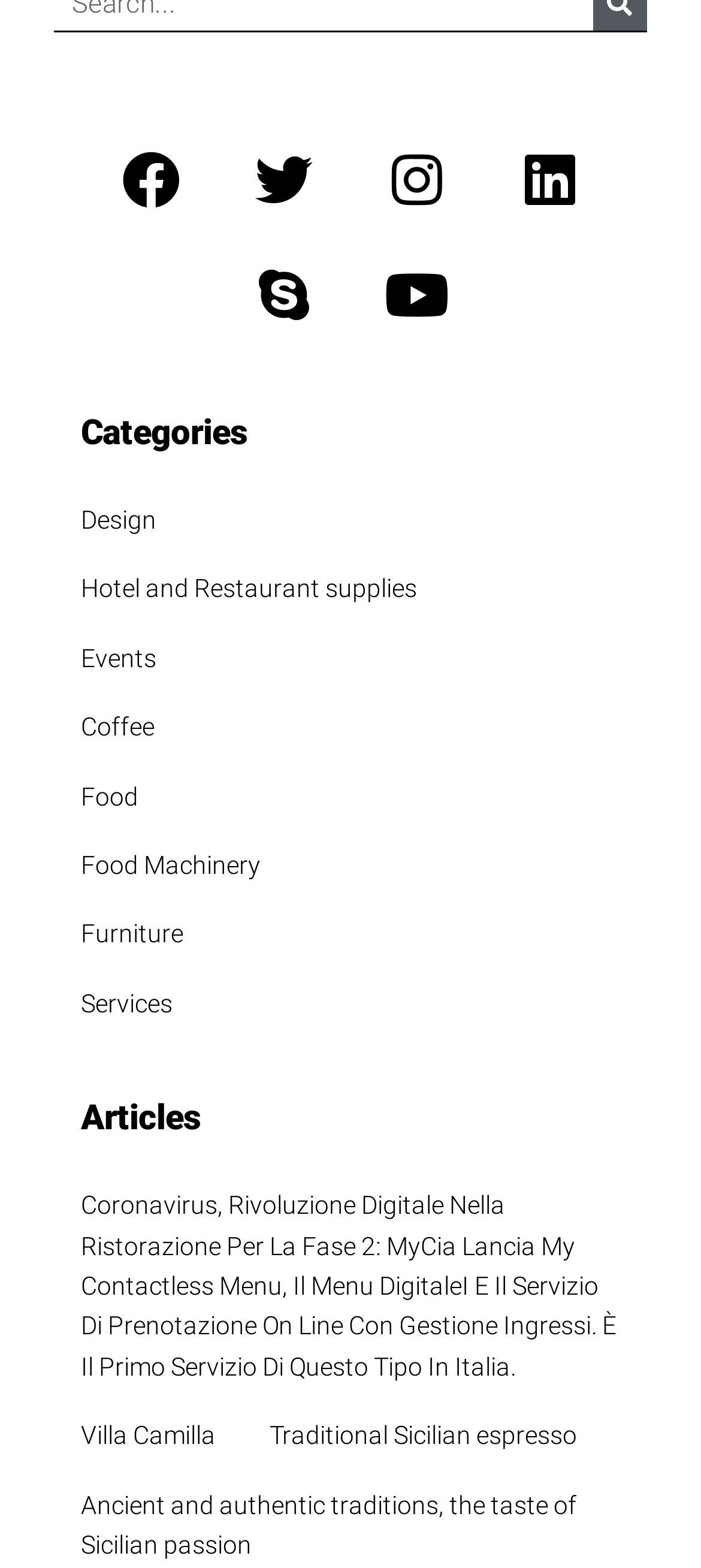What is the first category listed?
Please provide a single word or phrase as the answer based on the screenshot.

Design